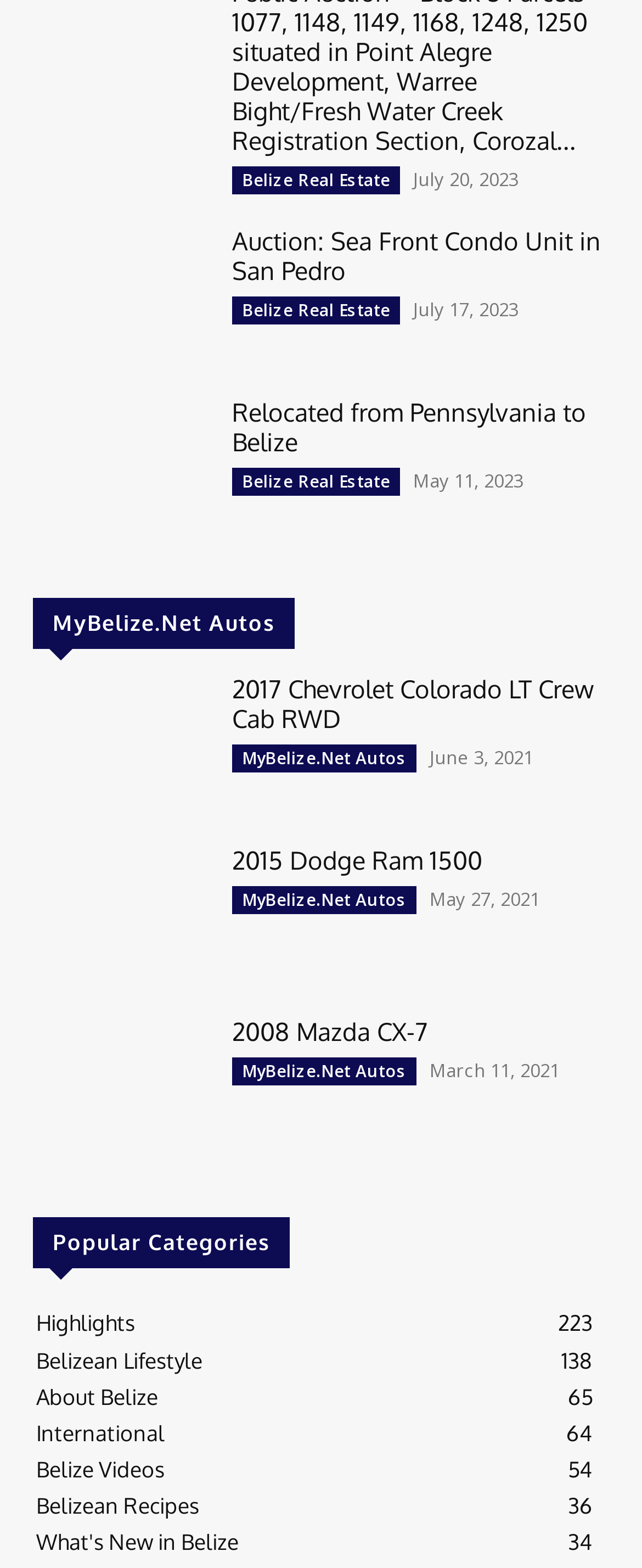How many auction links are on this webpage?
Use the information from the screenshot to give a comprehensive response to the question.

I counted the number of links with the word 'Auction' in their text, and found three instances: 'Auction: Sea Front Condo Unit in San Pedro', 'Auction: Sea Front Condo Unit in San Pedro', and no other links with the word 'Auction'.